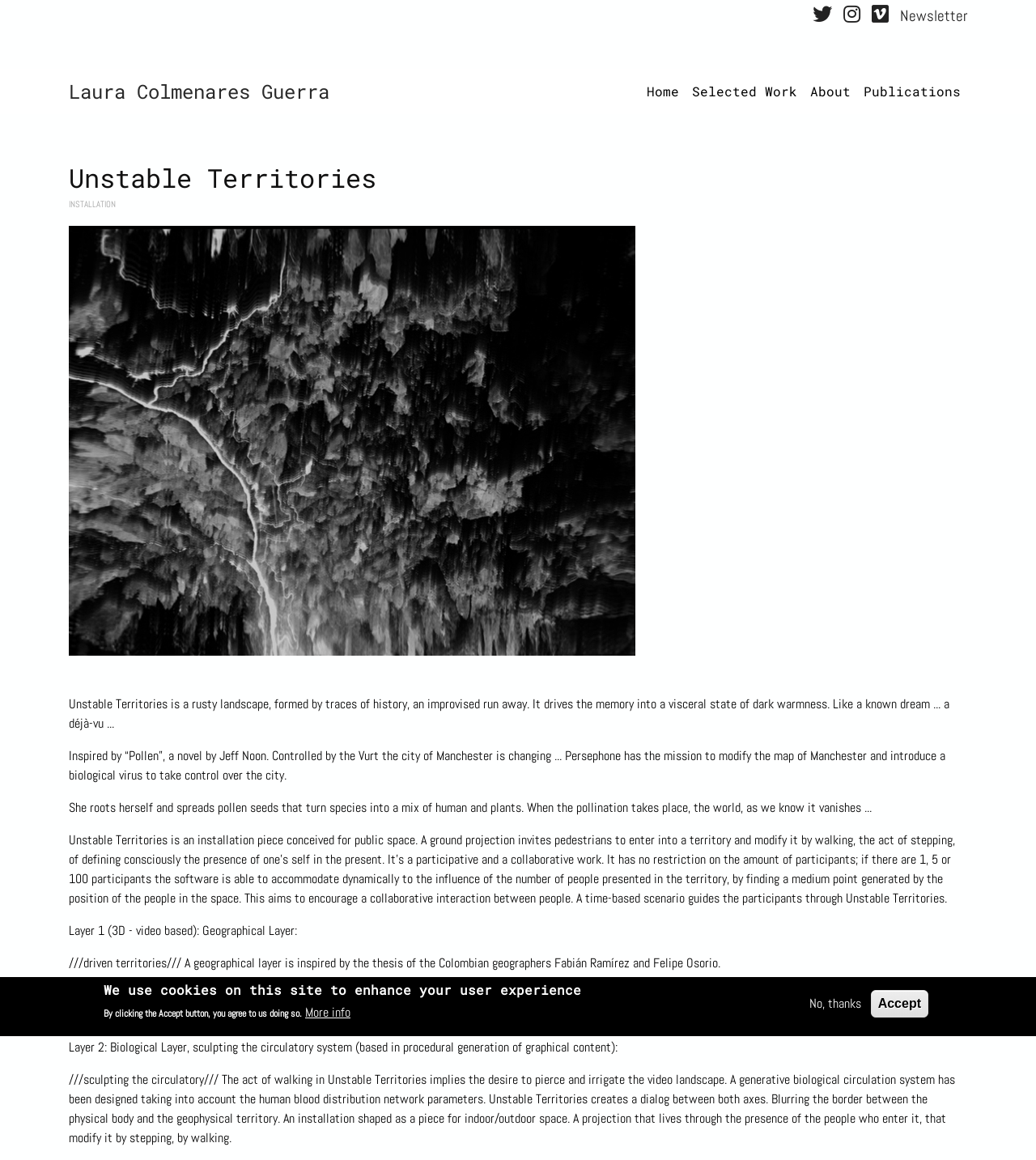What is the inspiration behind Unstable Territories?
Utilize the information in the image to give a detailed answer to the question.

According to the webpage, Unstable Territories is inspired by 'Pollen', a novel by Jeff Noon, which is about the city of Manchester changing under the control of Vurt, and Persephone's mission to modify the map of Manchester and introduce a biological virus to take control over the city.